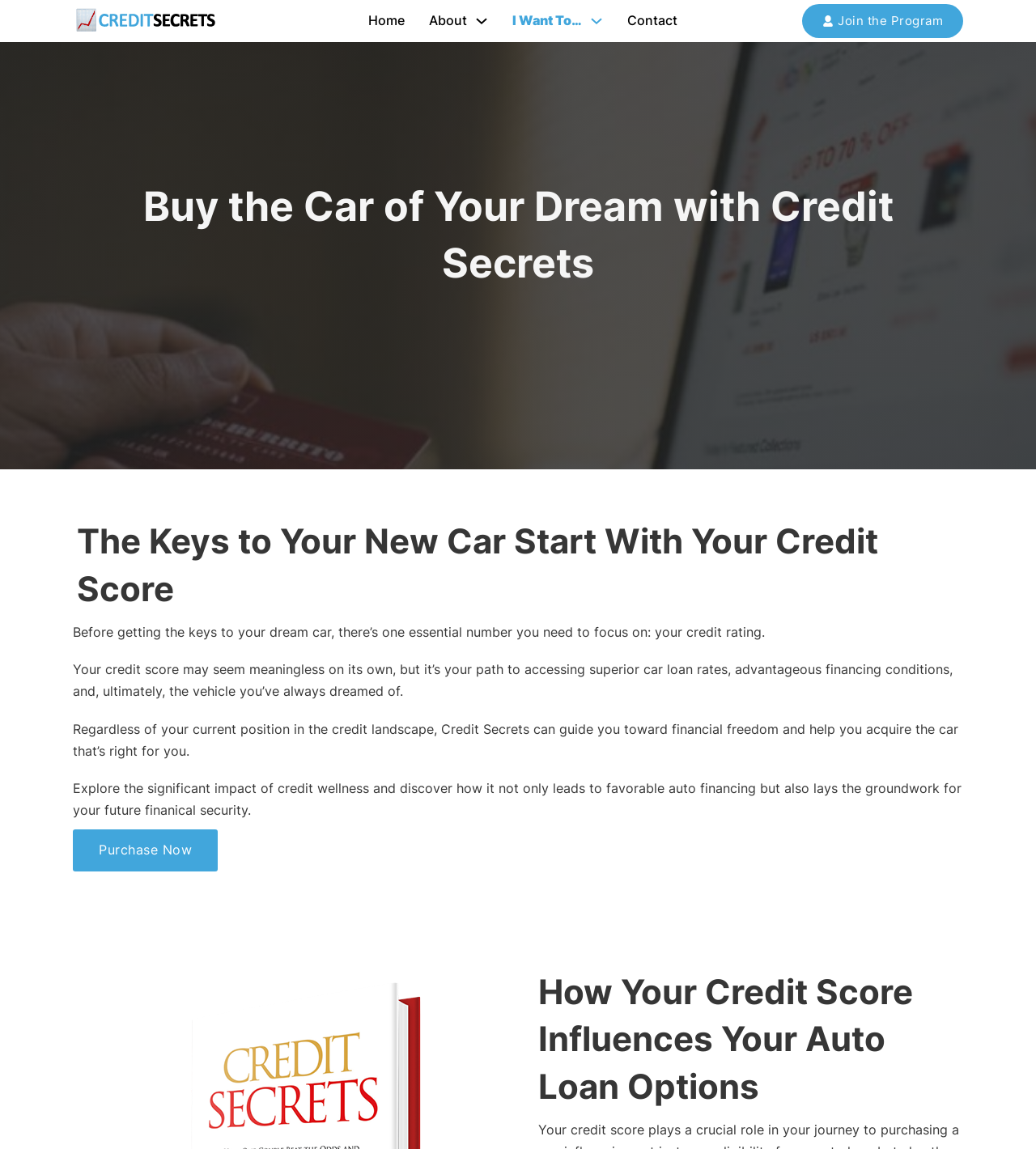Determine the bounding box coordinates (top-left x, top-left y, bottom-right x, bottom-right y) of the UI element described in the following text: Home

[0.355, 0.009, 0.39, 0.028]